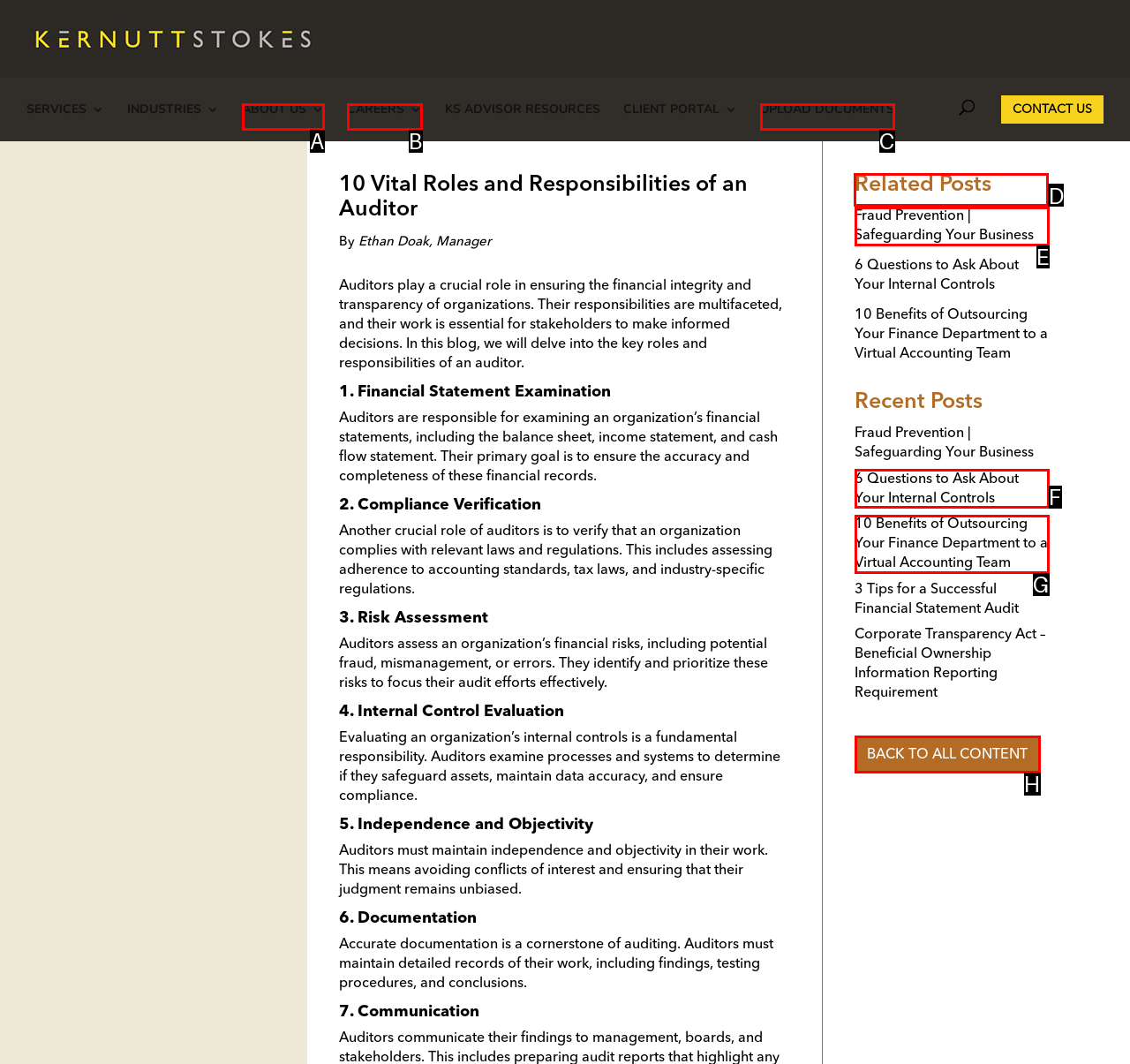Determine which UI element I need to click to achieve the following task: View related posts Provide your answer as the letter of the selected option.

D